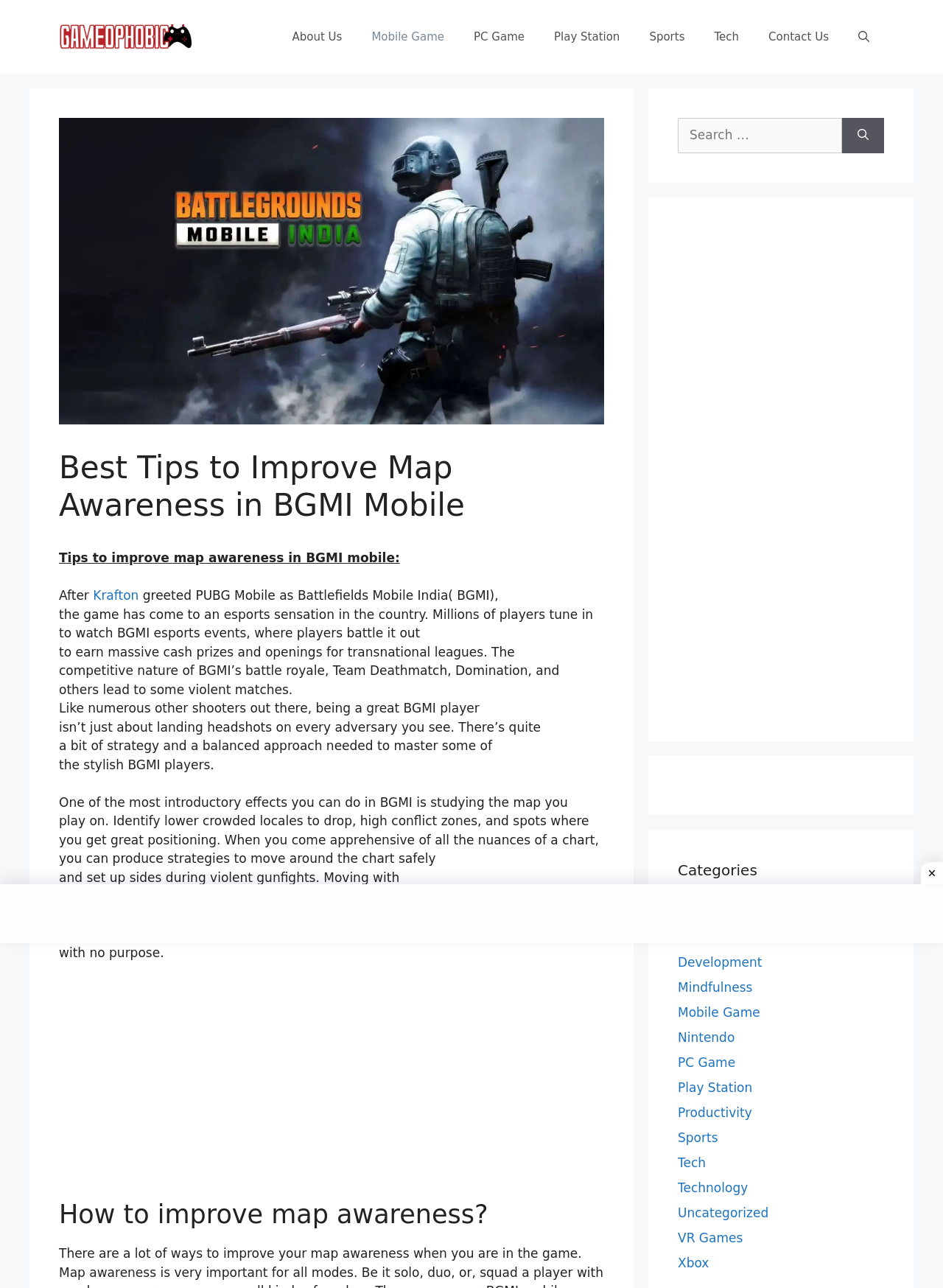Highlight the bounding box coordinates of the element you need to click to perform the following instruction: "Check the 'Contact Us' link."

[0.799, 0.011, 0.895, 0.046]